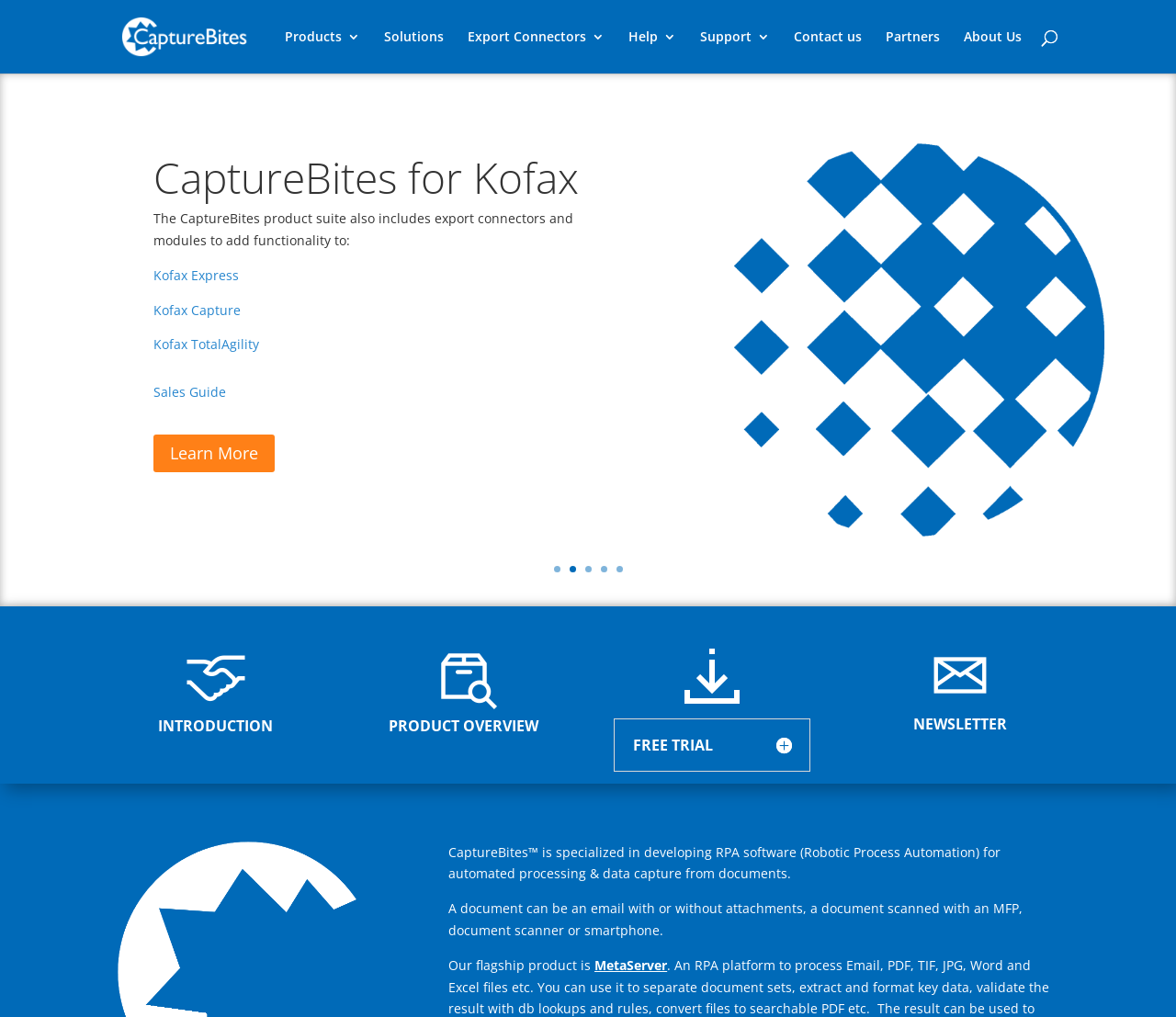Please find the bounding box coordinates of the section that needs to be clicked to achieve this instruction: "Learn more about CaptureBites for Kofax".

[0.13, 0.427, 0.234, 0.465]